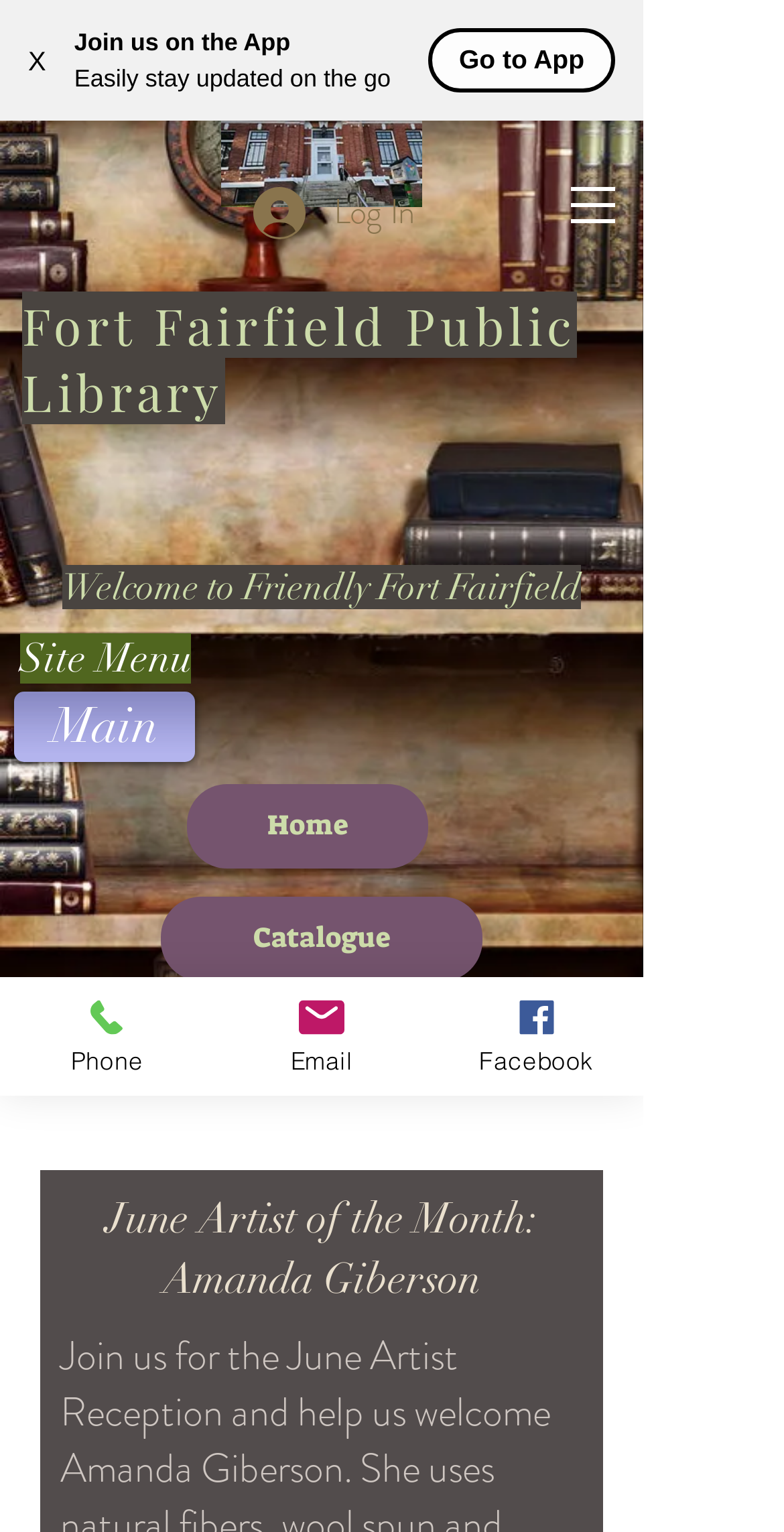Extract the bounding box coordinates of the UI element described by: "Phone". The coordinates should include four float numbers ranging from 0 to 1, e.g., [left, top, right, bottom].

[0.0, 0.638, 0.274, 0.715]